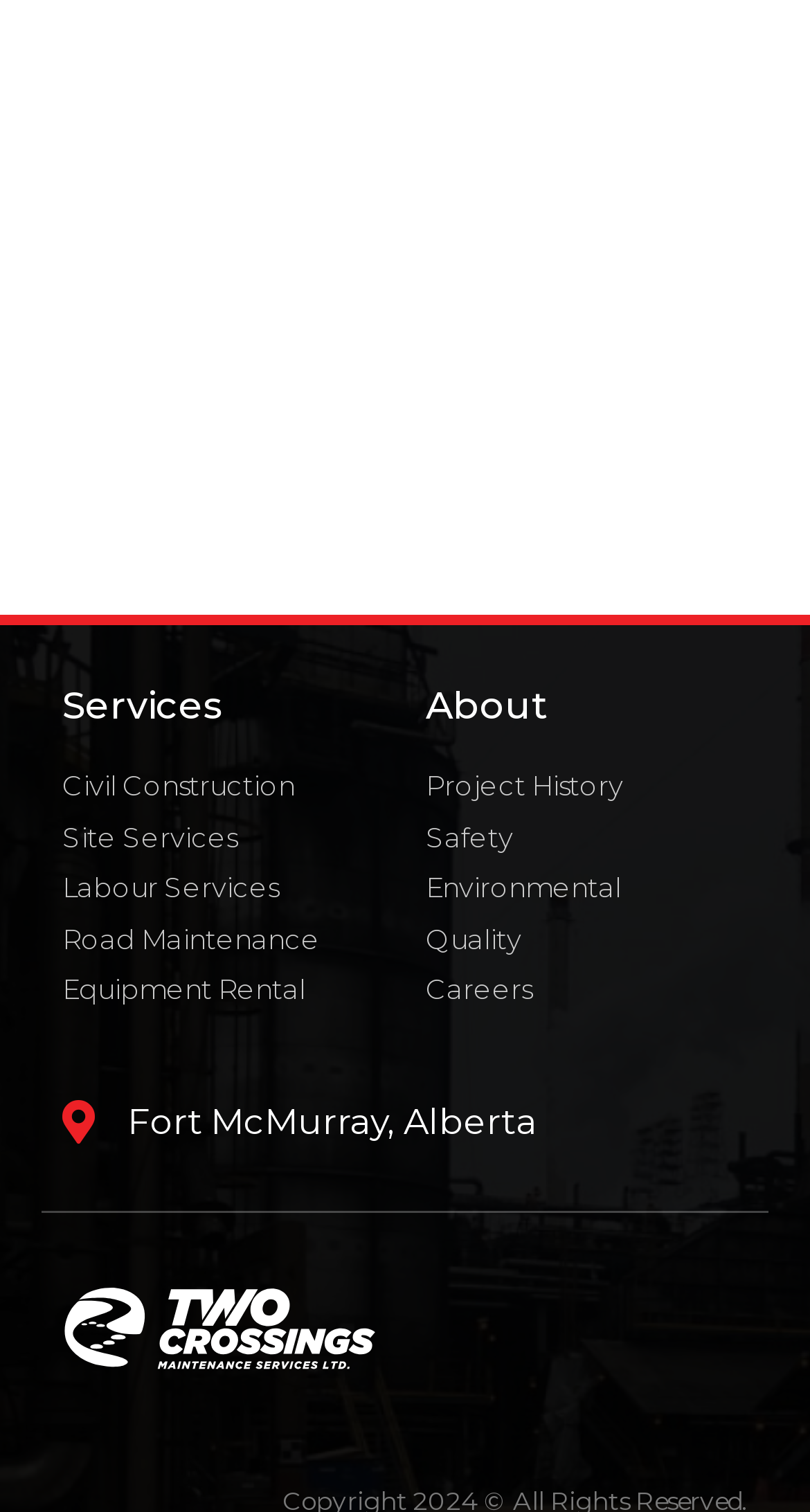Please give a succinct answer using a single word or phrase:
How many links are under the 'About' heading?

6